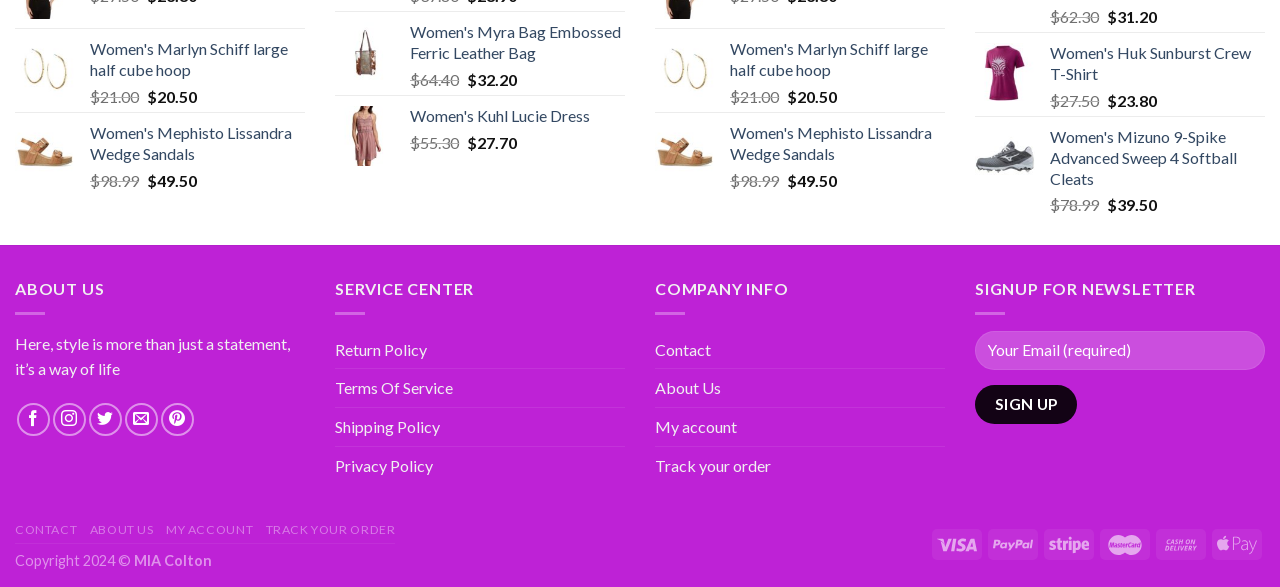How many social media links are there?
Craft a detailed and extensive response to the question.

I found the links 'Follow on Facebook', 'Follow on Instagram', 'Follow on Twitter', 'Follow on Pinterest', and 'Send us an email', which are all social media links, so there are 5 social media links in total.